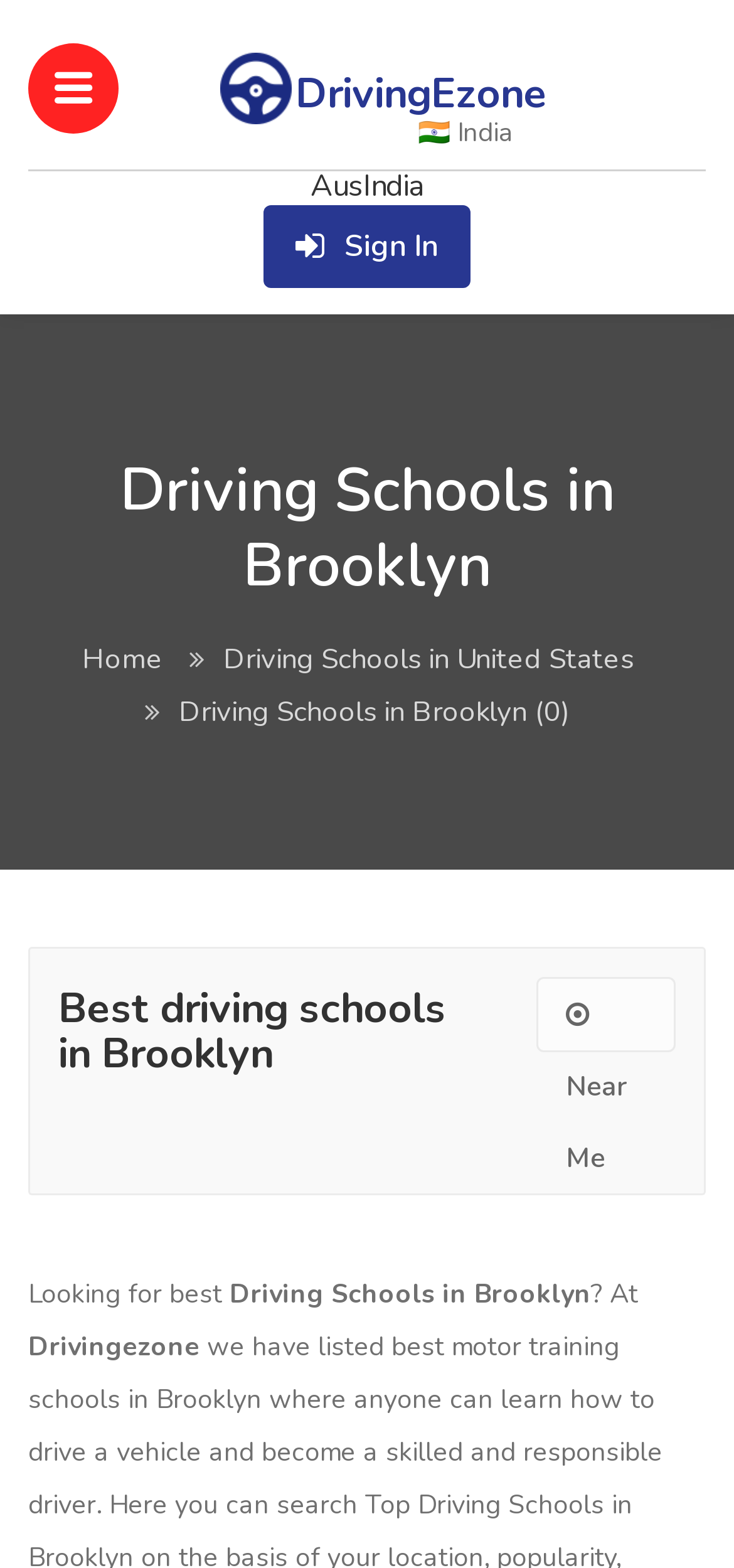Determine the bounding box for the described HTML element: "Uncategorized". Ensure the coordinates are four float numbers between 0 and 1 in the format [left, top, right, bottom].

None